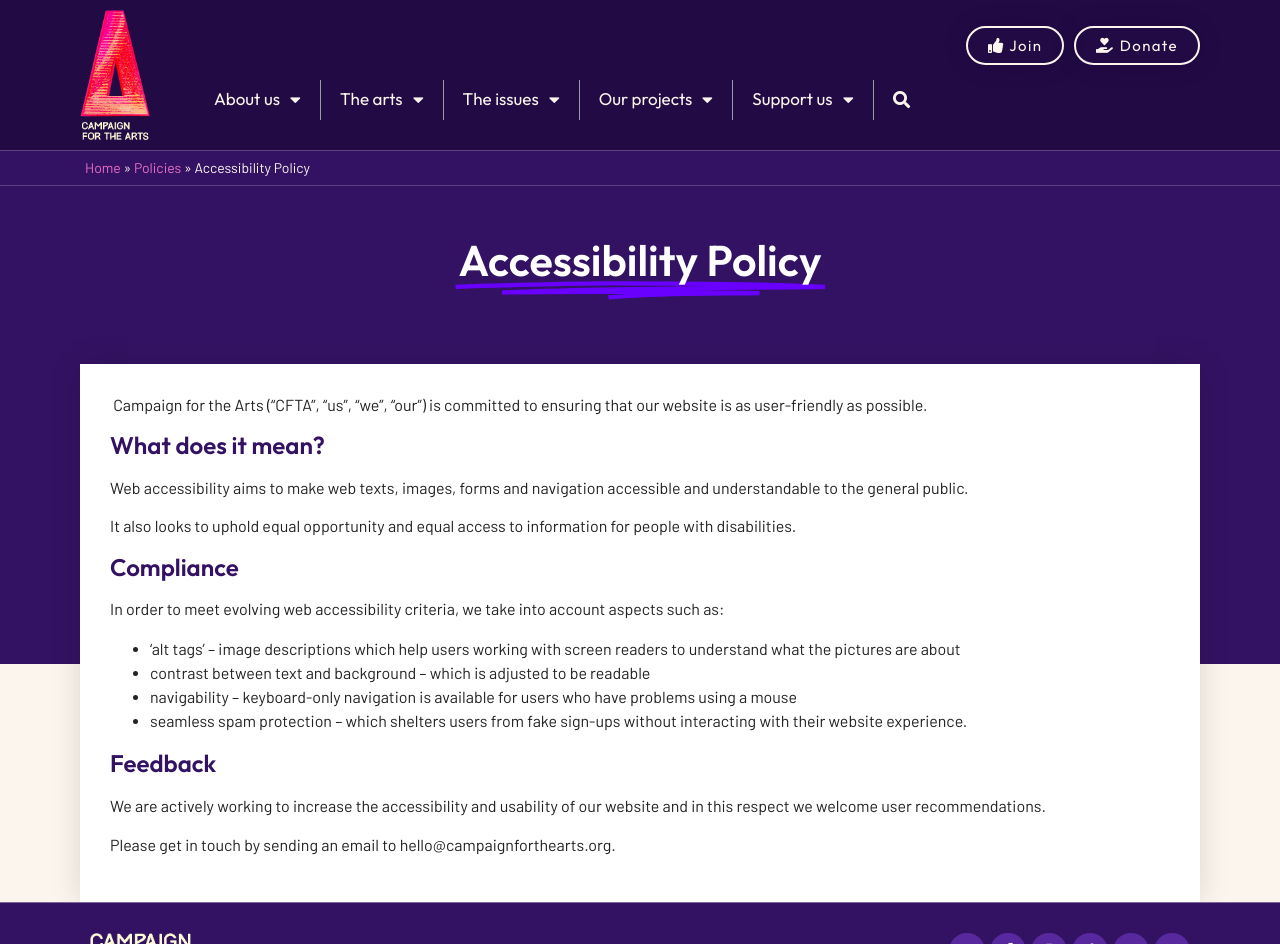Identify the coordinates of the bounding box for the element that must be clicked to accomplish the instruction: "Click on the 'Register' link".

None